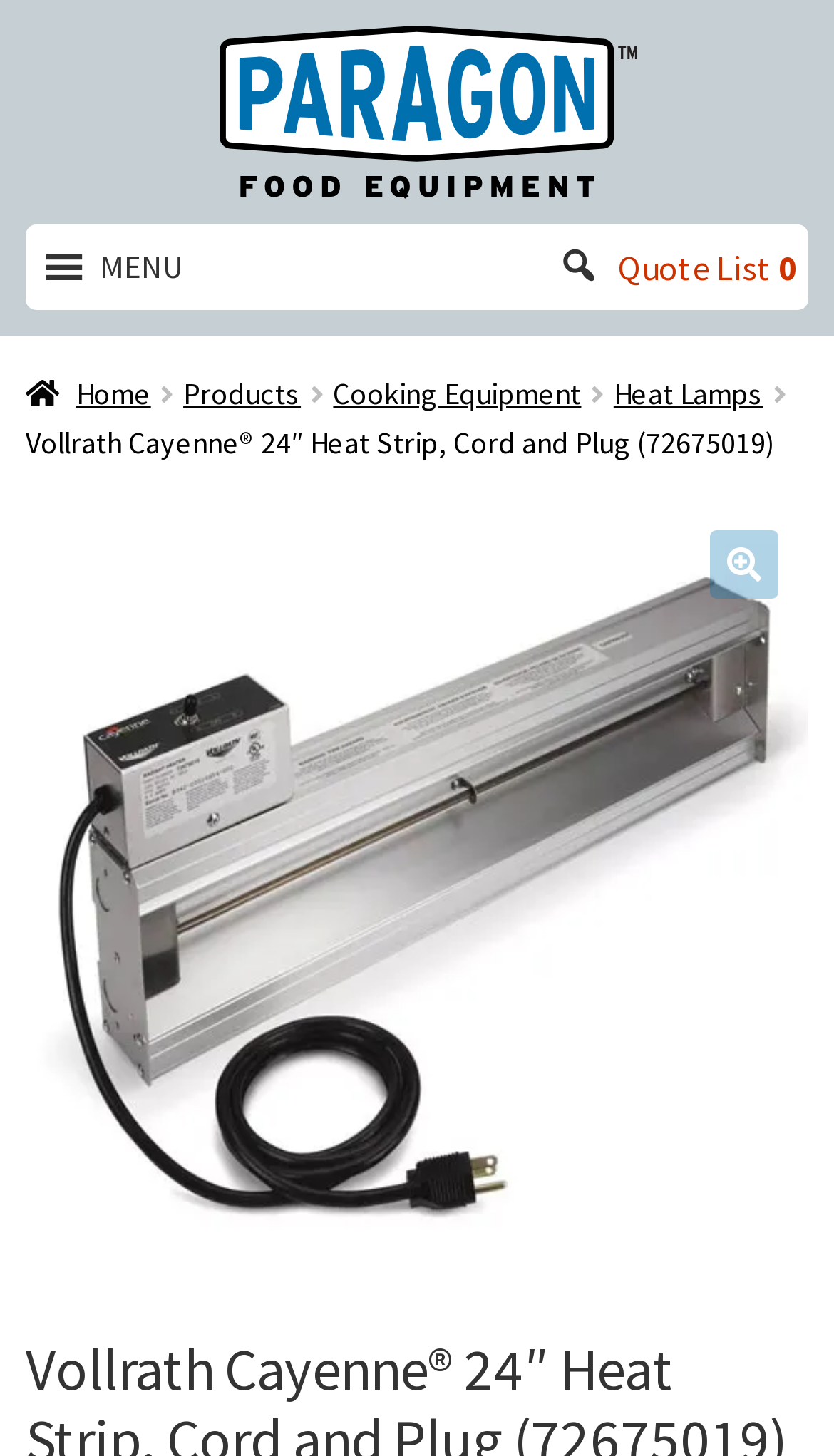Locate the bounding box of the UI element described by: "Quote List 0" in the given webpage screenshot.

[0.741, 0.169, 0.954, 0.198]